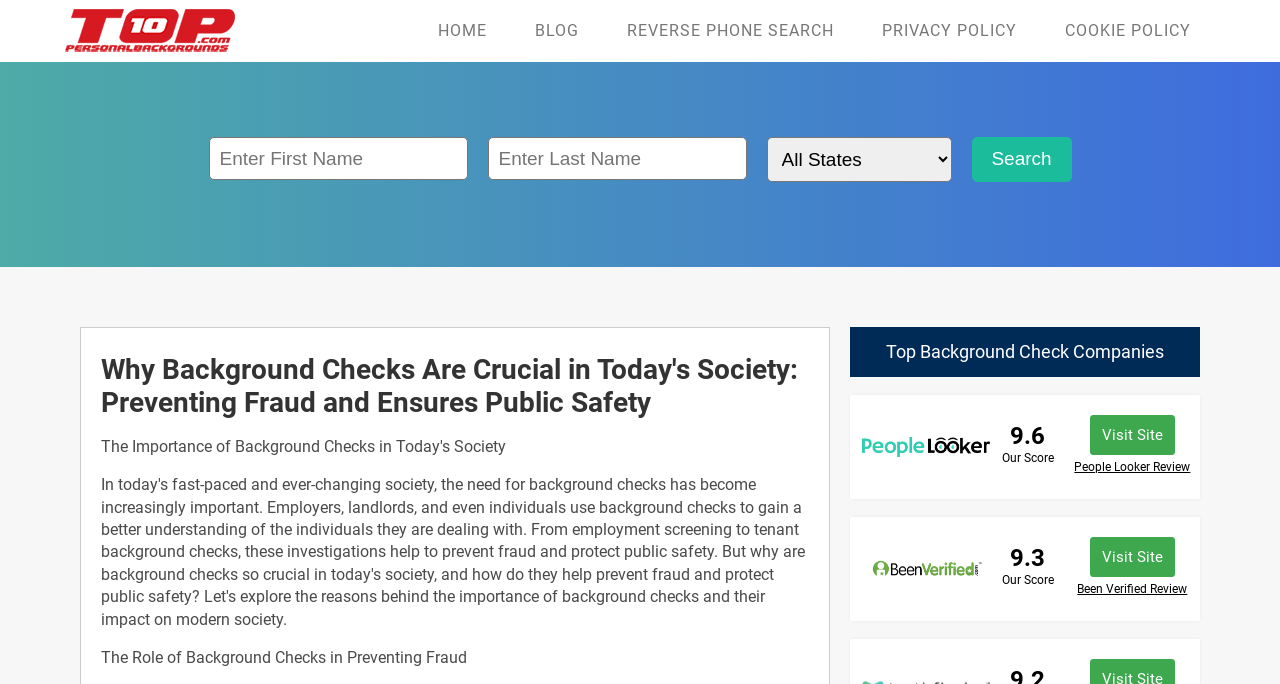How many search fields are there?
Provide a concise answer using a single word or phrase based on the image.

3